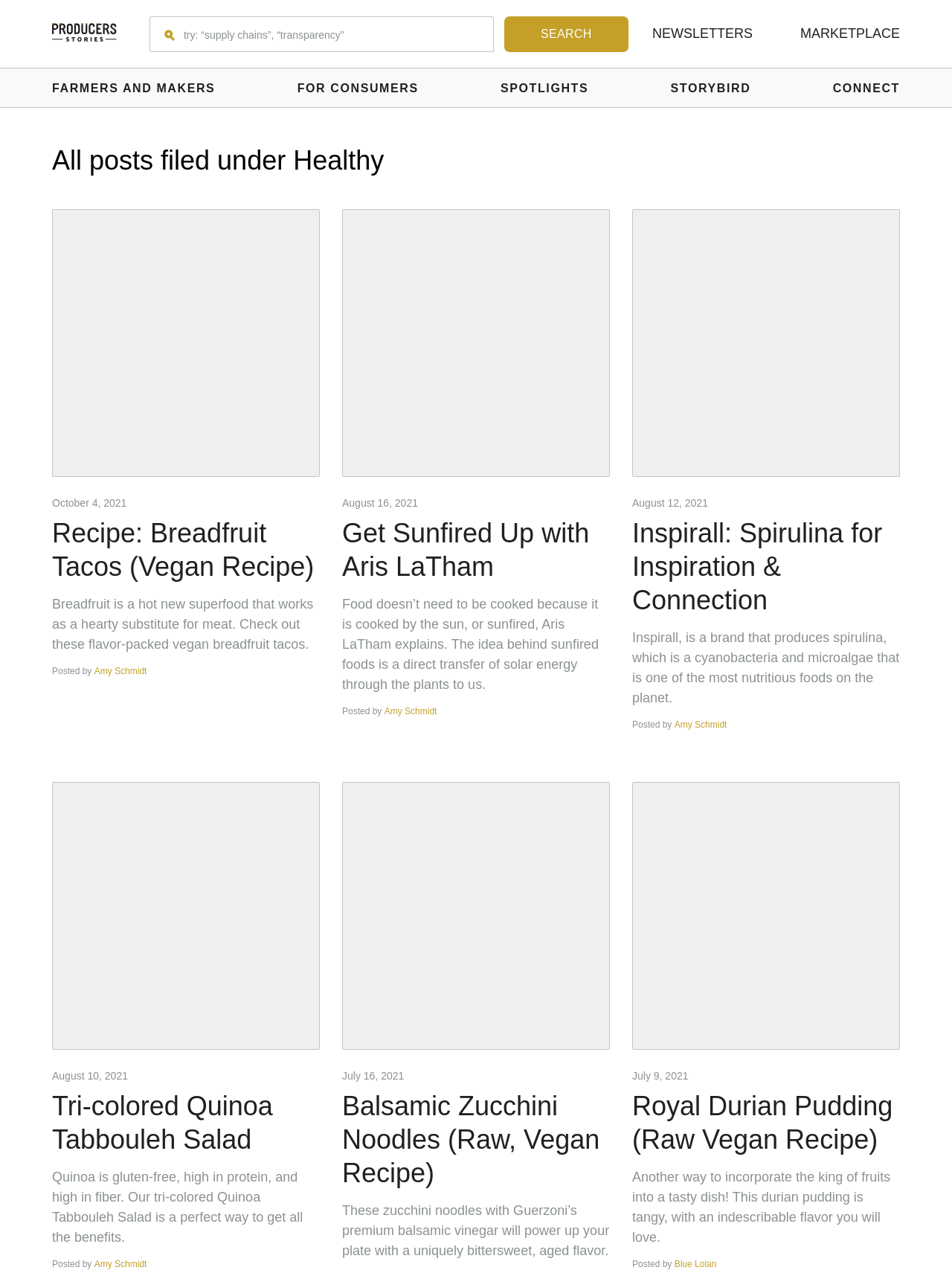Please extract and provide the main headline of the webpage.

All posts filed under Healthy